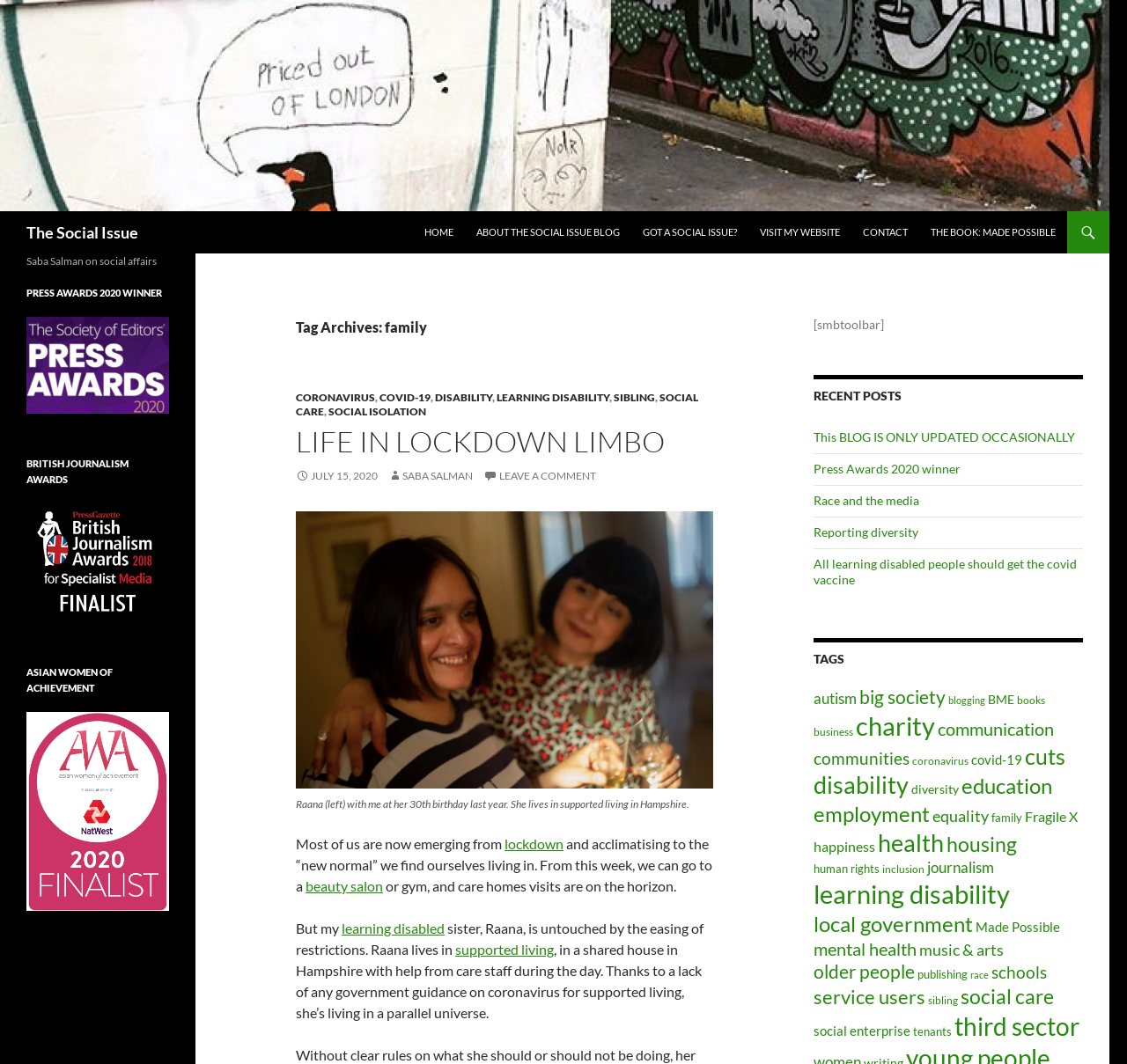What is the main topic of this webpage?
By examining the image, provide a one-word or phrase answer.

Family and social issues